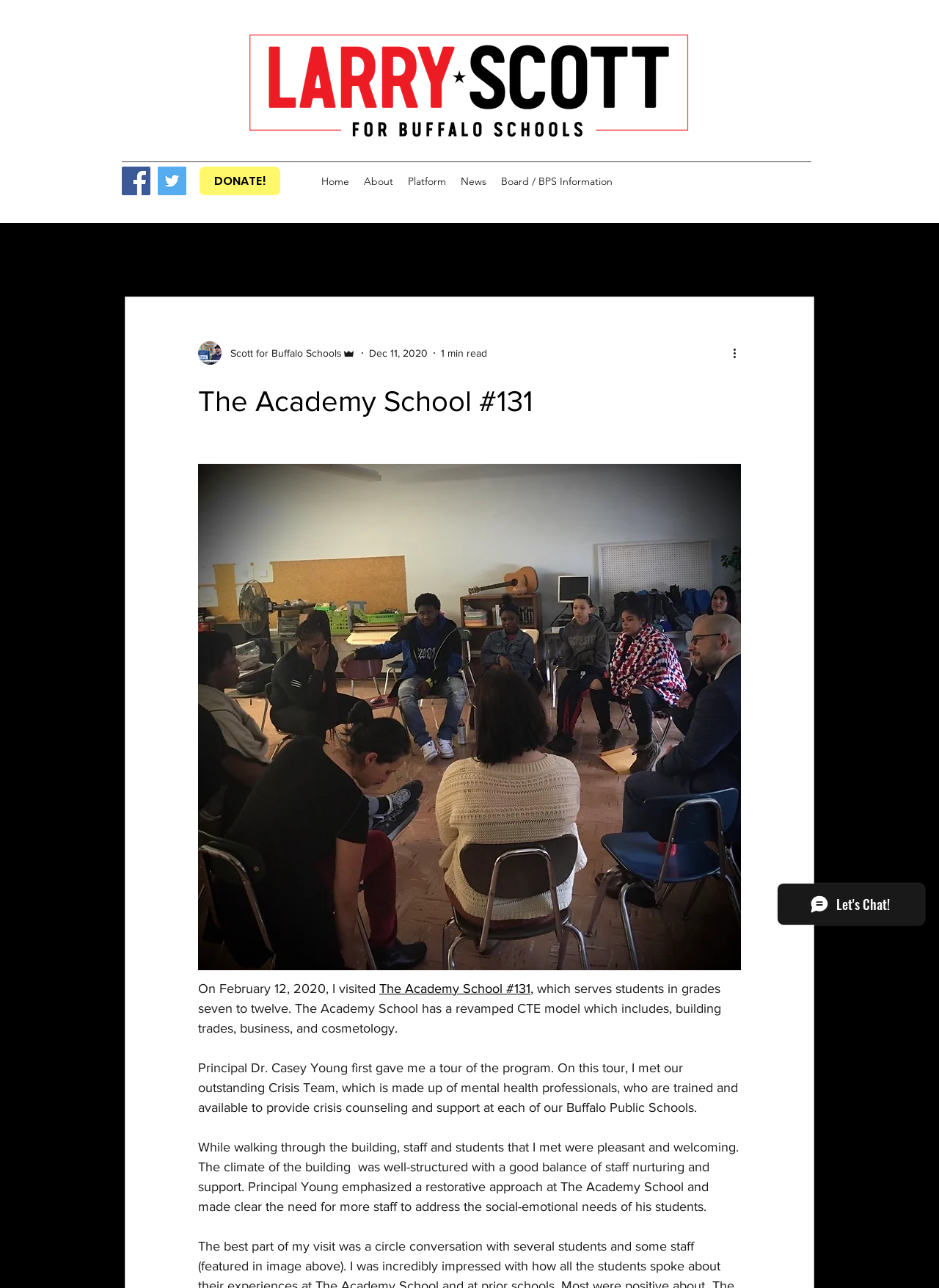Please identify and generate the text content of the webpage's main heading.

The Academy School #131